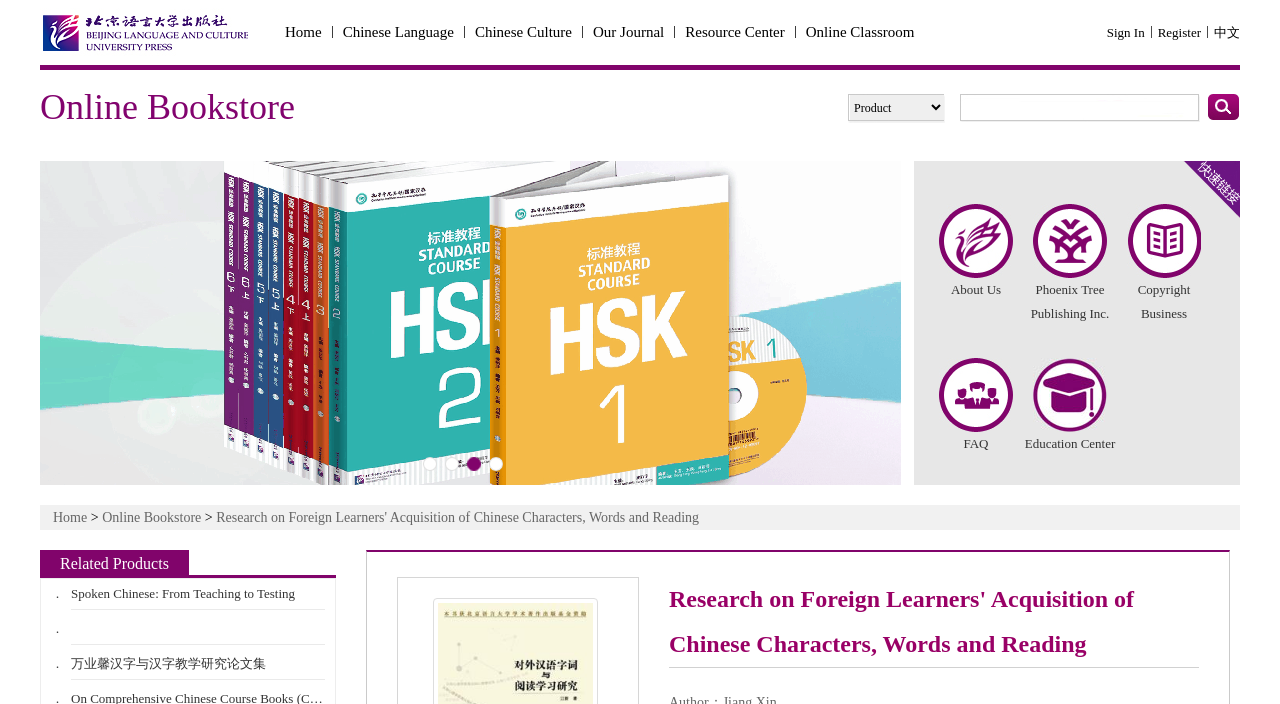Given the description: "Full Size", determine the bounding box coordinates of the UI element. The coordinates should be formatted as four float numbers between 0 and 1, [left, top, right, bottom].

[0.373, 0.482, 0.435, 0.506]